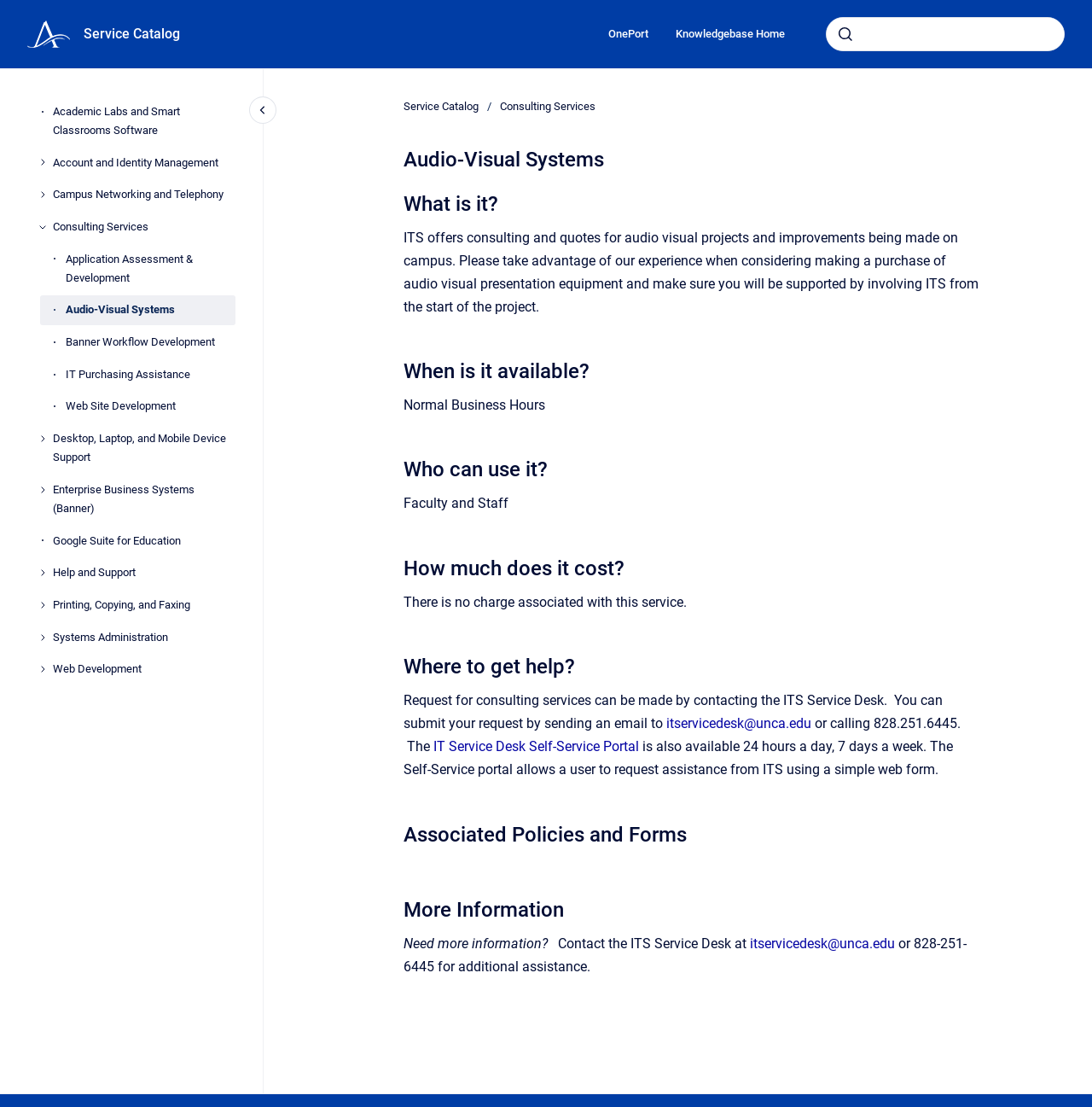What is the main service offered by ITS?
Please provide a single word or phrase in response based on the screenshot.

Consulting and quotes for audio visual projects